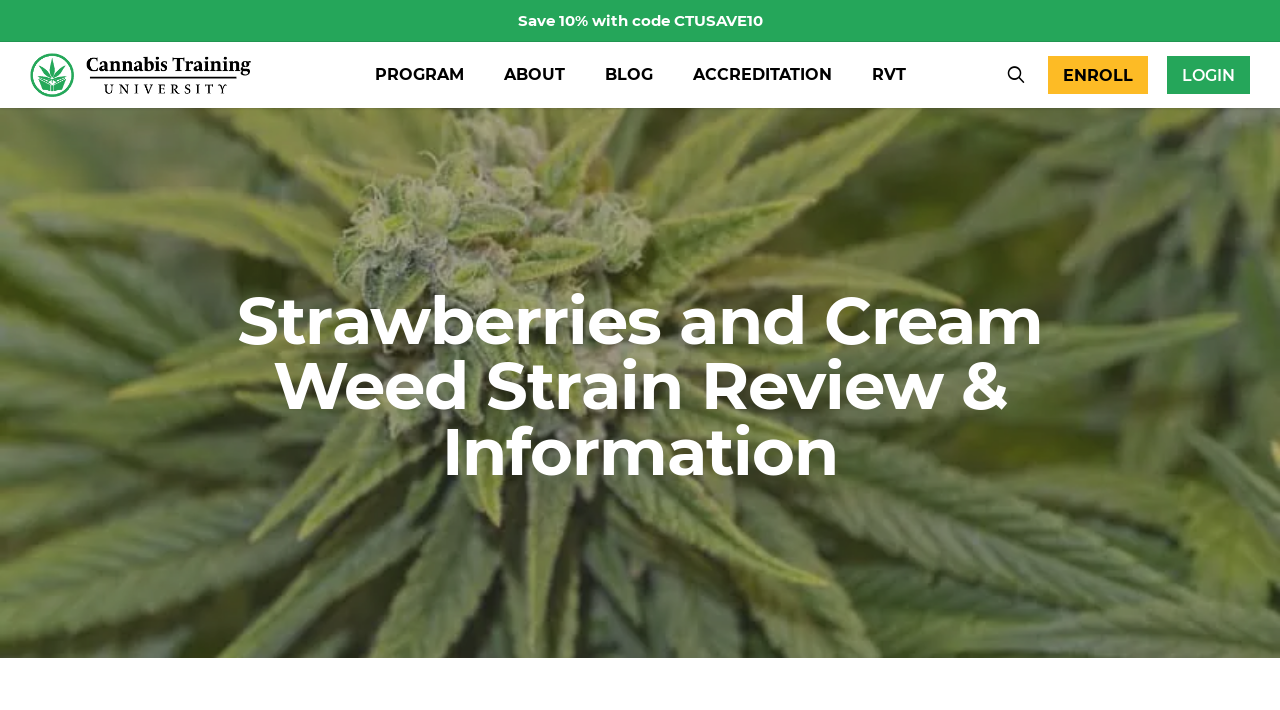Please identify the bounding box coordinates of the clickable element to fulfill the following instruction: "Click on the 'EDUCATION' category". The coordinates should be four float numbers between 0 and 1, i.e., [left, top, right, bottom].

None